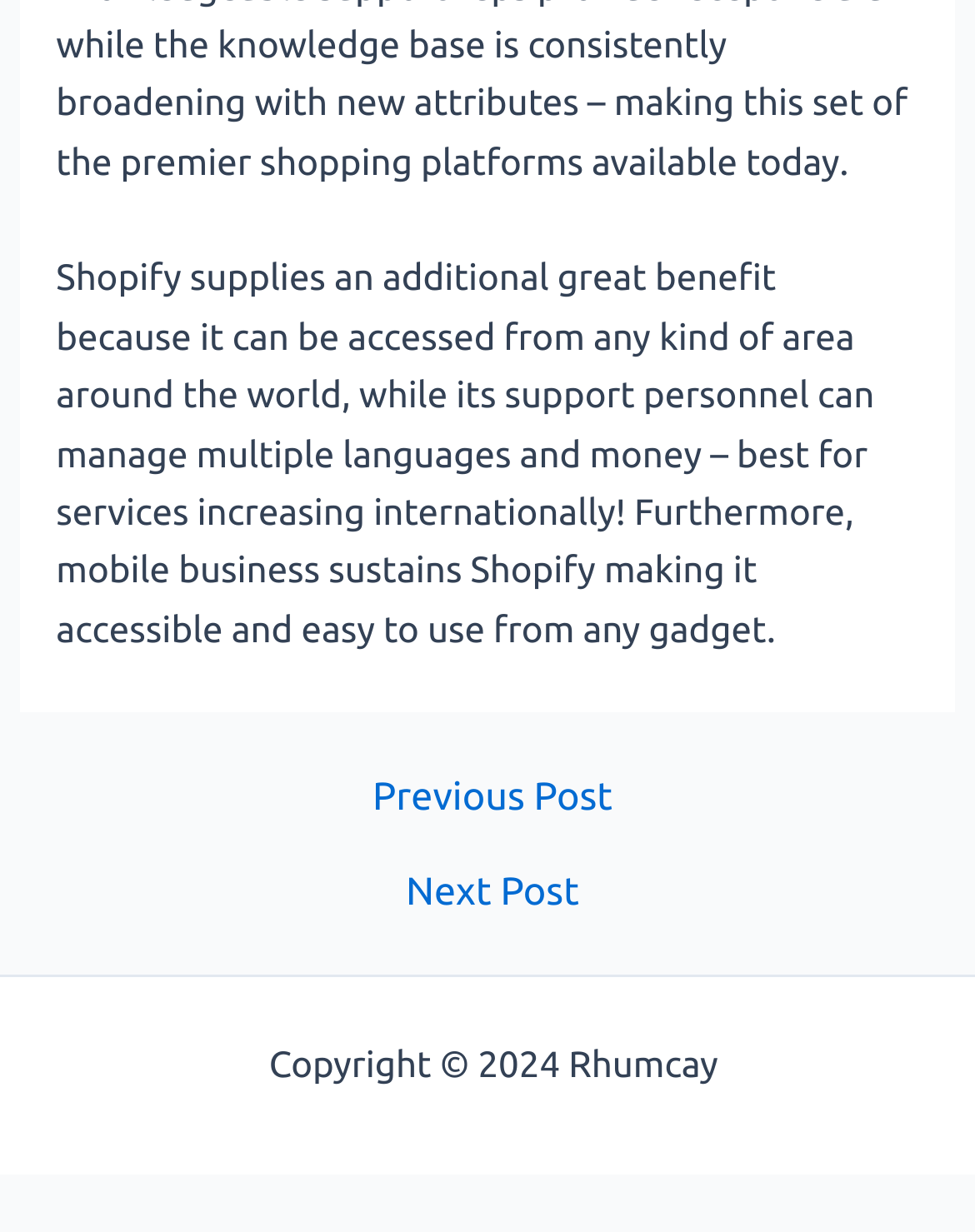Please provide a comprehensive response to the question based on the details in the image: What is the copyright year of Rhumcay?

The copyright information is located at the bottom of the webpage, which states 'Copyright © 2024 Rhumcay'.